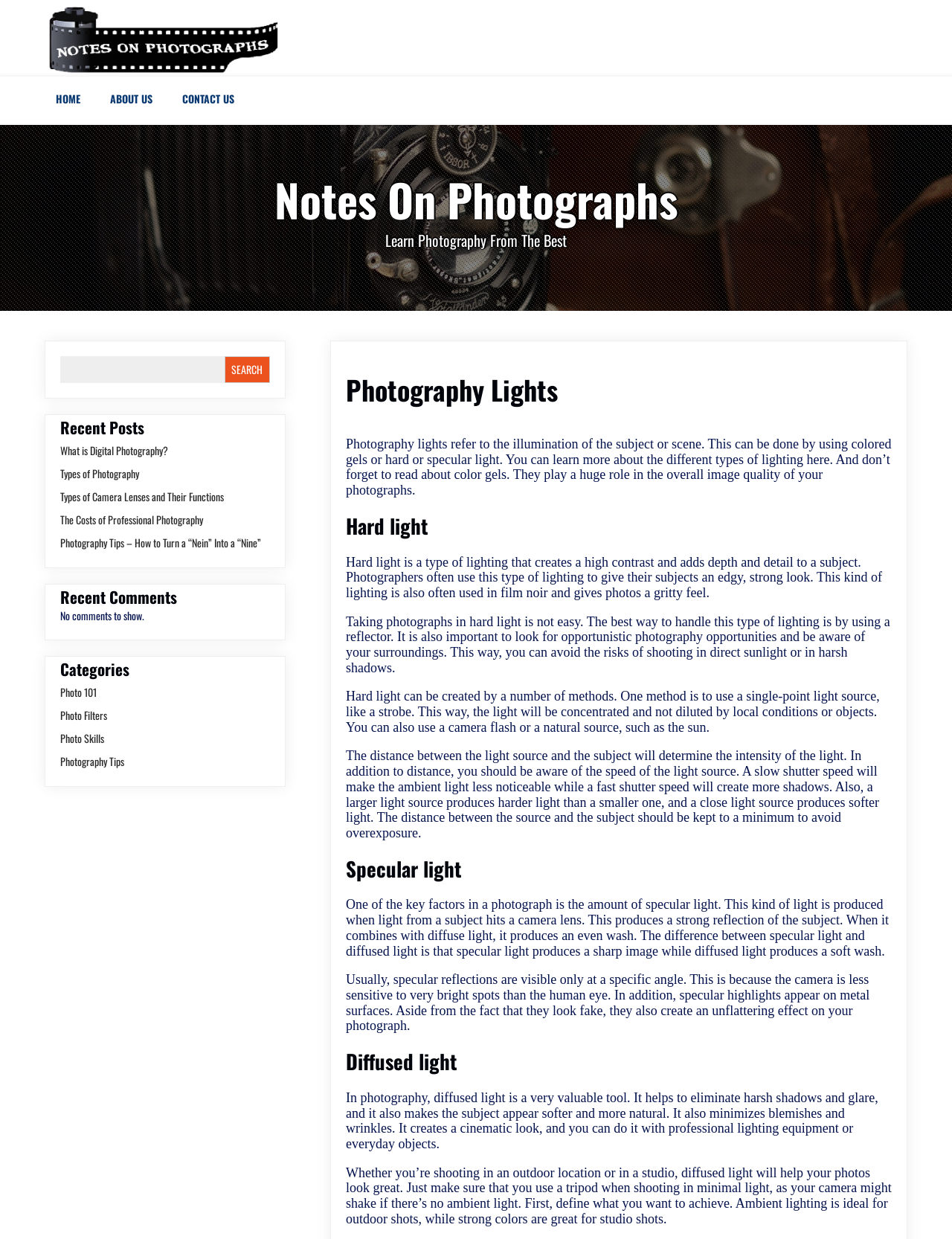Please provide a one-word or phrase answer to the question: 
What is the effect of specular light on a photograph?

Creates a sharp image